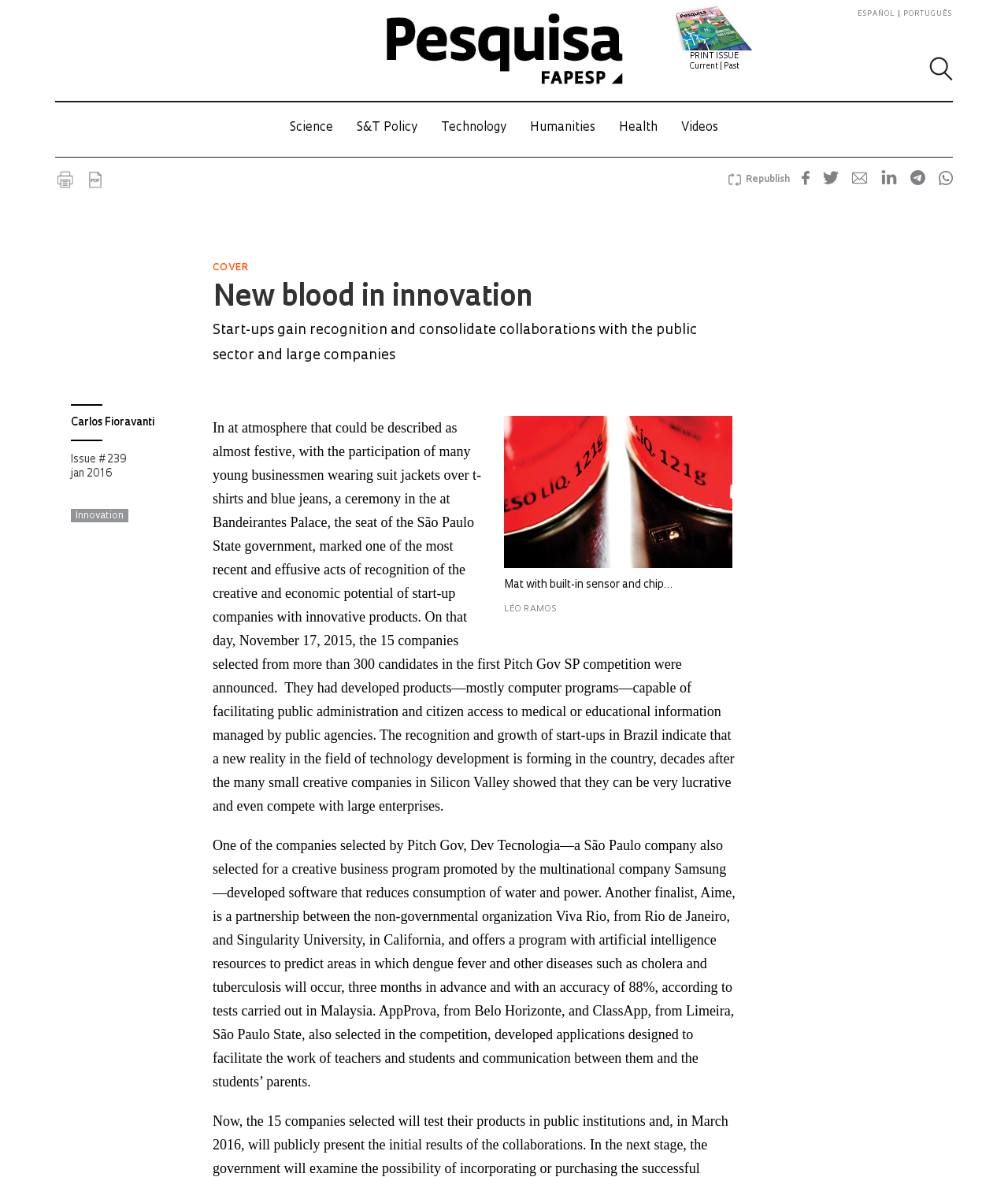What is the accuracy of Aime's disease prediction program?
From the screenshot, provide a brief answer in one word or phrase.

88%